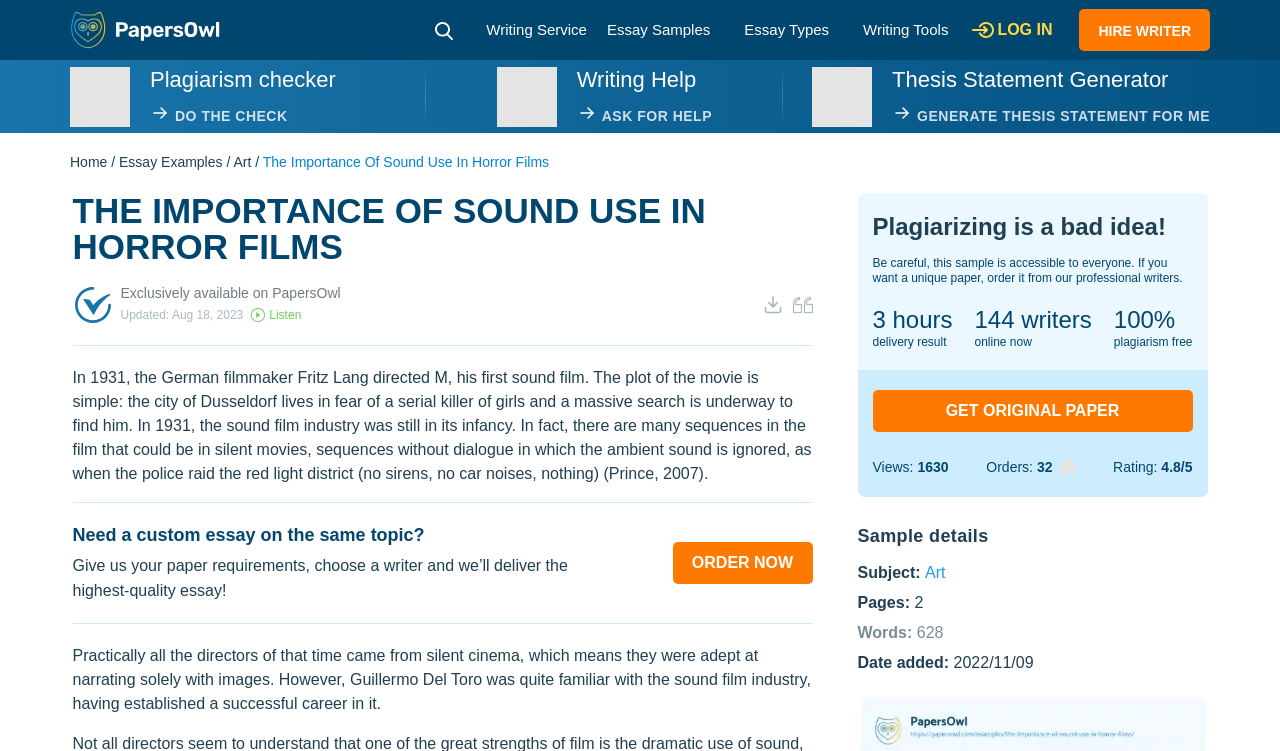Locate the bounding box coordinates of the clickable region to complete the following instruction: "Generate a thesis statement."

[0.716, 0.143, 0.945, 0.164]